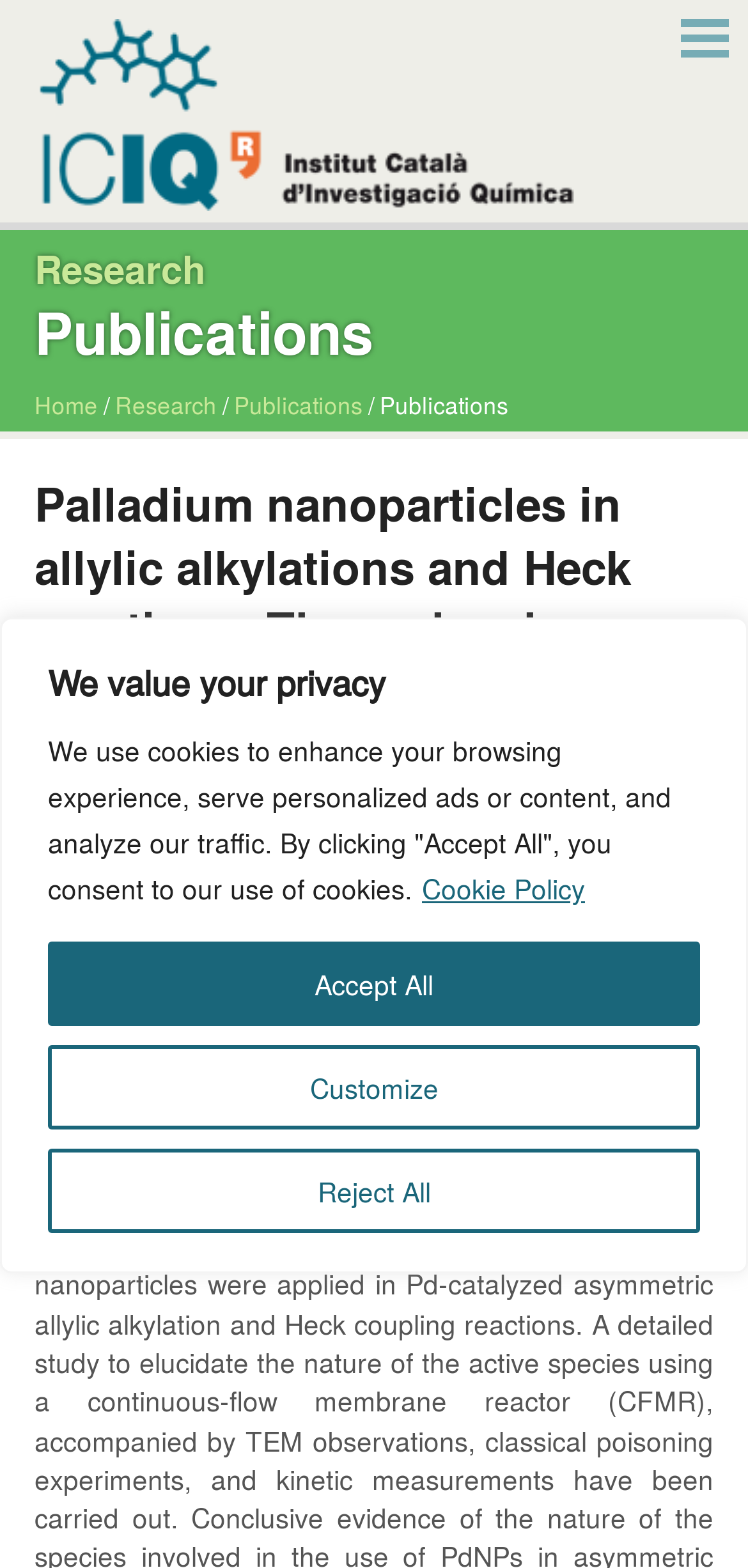Create a detailed description of the webpage's content and layout.

The webpage appears to be a research publication page, specifically showcasing a scientific article titled "Palladium nanoparticles in allylic alkylations and Heck reactions: The molecular nature of the catalyst studied in a membrane reactor". 

At the top of the page, there is a privacy notice banner that spans the entire width, with a heading "We value your privacy" and several buttons, including "Cookie Policy", "Customize", "Reject All", and "Accept All". 

On the top-left corner, there is a heading "ICIQ" with a link to the Institut Català d'Investigació Química. Below it, there is another heading with the full name of the institution. 

The main navigation menu is located on the top-right side, with headings "Research" and "Publications", as well as links to "Home" and a breadcrumb trail showing the current page's location. 

The main content area is divided into sections, with a large heading displaying the title of the research article. Below the title, there is a list of authors, including M. Diéguez, O. Pàmies, Y. Mata, E. Teuma, M. Gómez, F. Ribaudo, and P. W. N. M. van Leeuwen. The article's publication details are also provided, including the journal name "Adv. Synth. Catal.", the year "2008", and the page numbers "350, 2583-2598.".